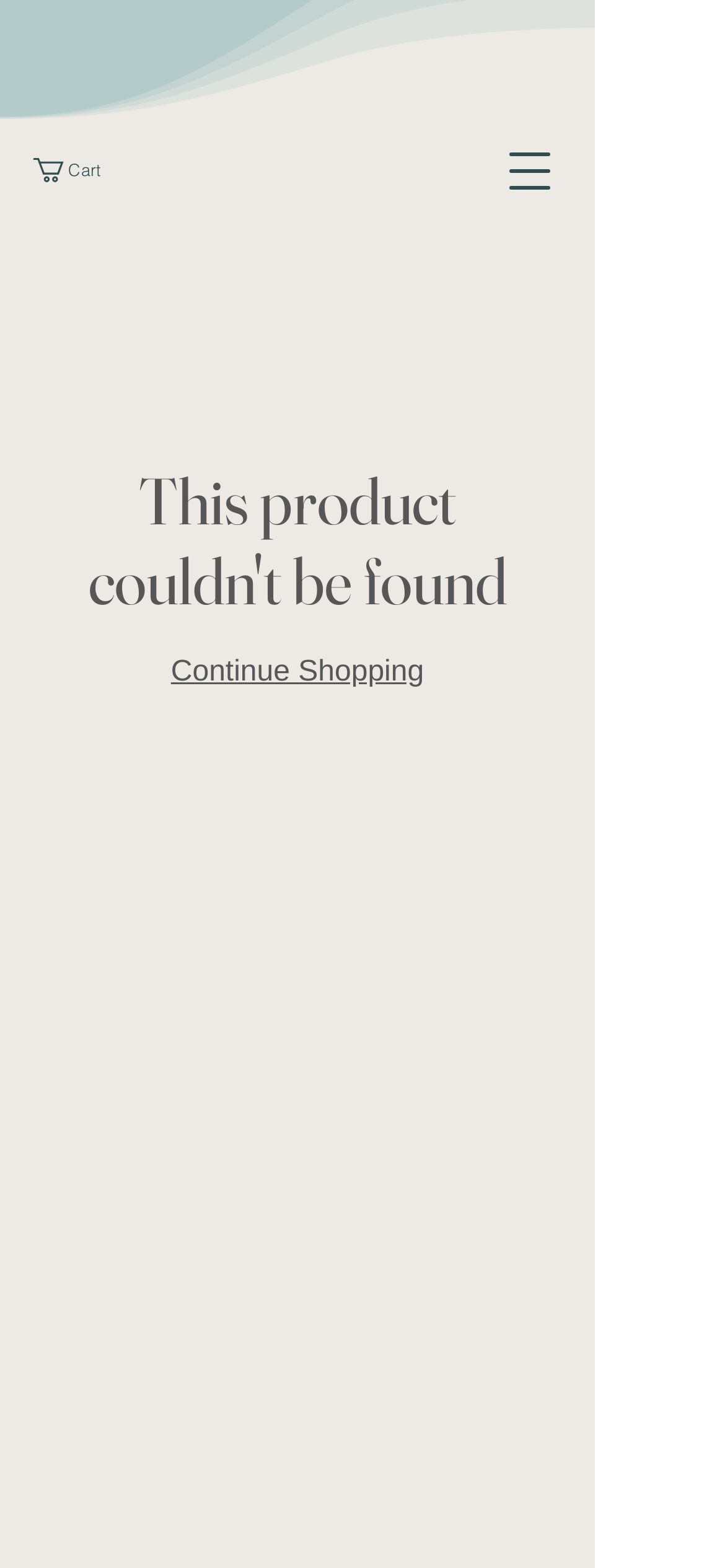Identify the bounding box of the UI element described as follows: "Continue Shopping". Provide the coordinates as four float numbers in the range of 0 to 1 [left, top, right, bottom].

[0.236, 0.419, 0.585, 0.439]